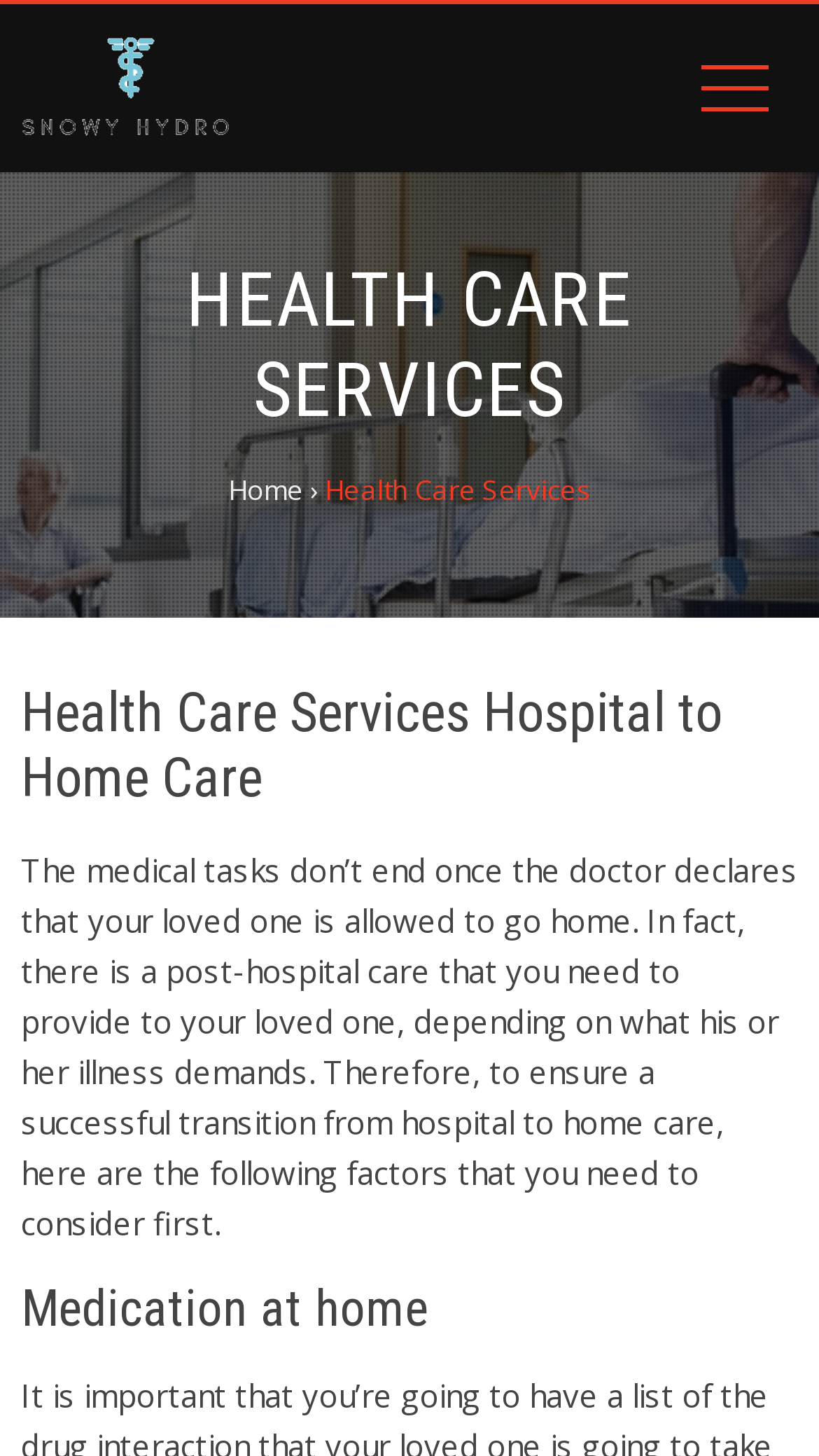Provide the bounding box coordinates of the HTML element this sentence describes: "alt="Snowy Hydro South Care"".

[0.026, 0.043, 0.291, 0.072]